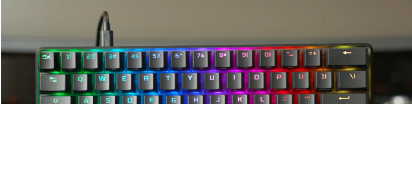Describe the scene in the image with detailed observations.

This image features the SteelSeries Apex 9, a tenkeyless gaming keyboard designed for optimal performance in competitive gaming, particularly popular among Fortnite players. The keyboard showcases vibrant RGB lighting across its keys, enhancing the aesthetic appeal and providing customizable lighting effects. Its ergonomic design ensures comfort during extended gaming sessions, while the agile omnipoint switches contribute to a remarkable 0.2ms response time, suitable for fast-paced gameplay. Moreover, the detachable USB-C connection adds convenience, and the included magnetic palm rest enhances comfort, making it an excellent choice for gamers seeking durability and responsiveness.